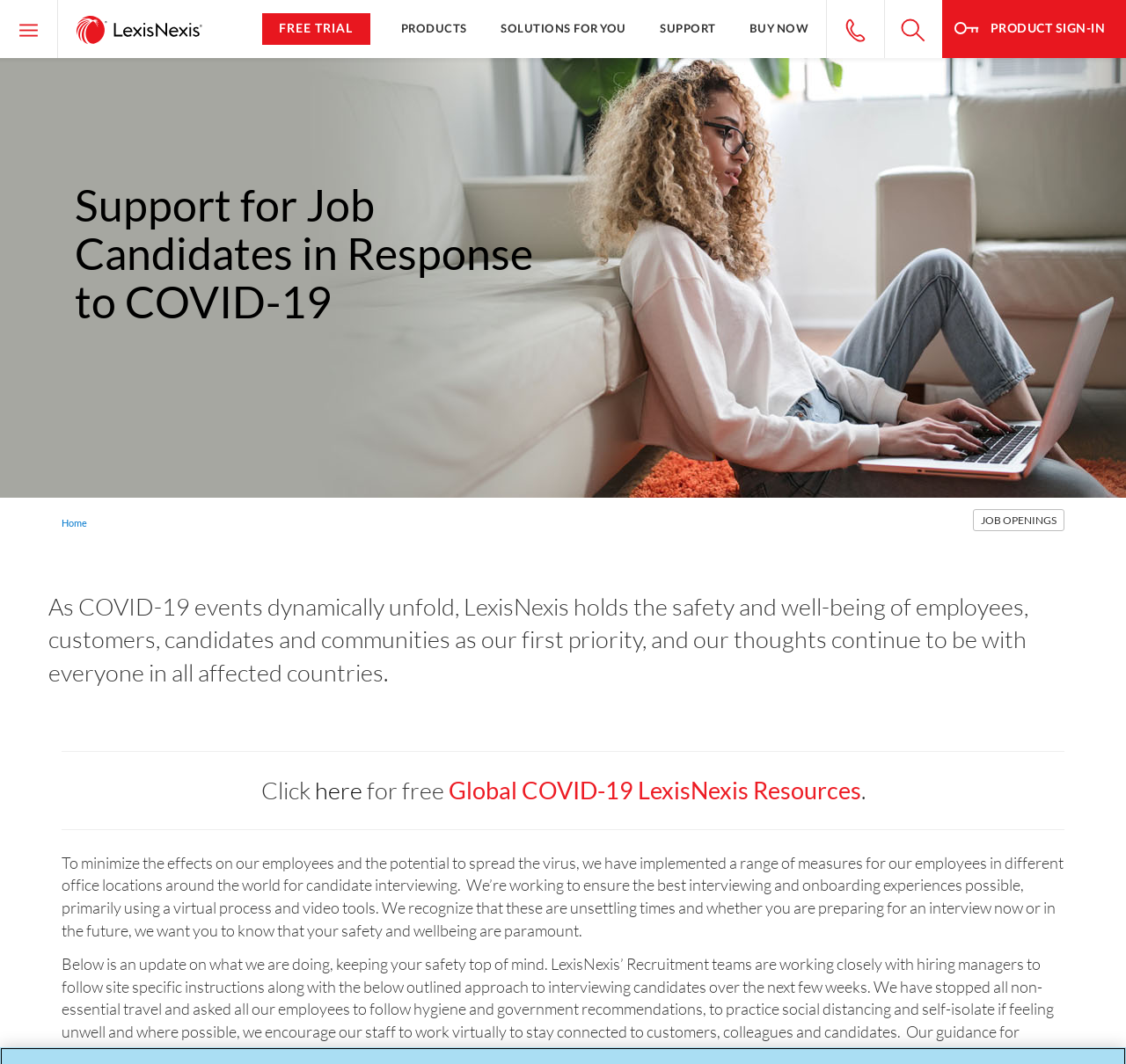Find the bounding box coordinates of the clickable element required to execute the following instruction: "Sign in to your product". Provide the coordinates as four float numbers between 0 and 1, i.e., [left, top, right, bottom].

[0.836, 0.0, 1.0, 0.055]